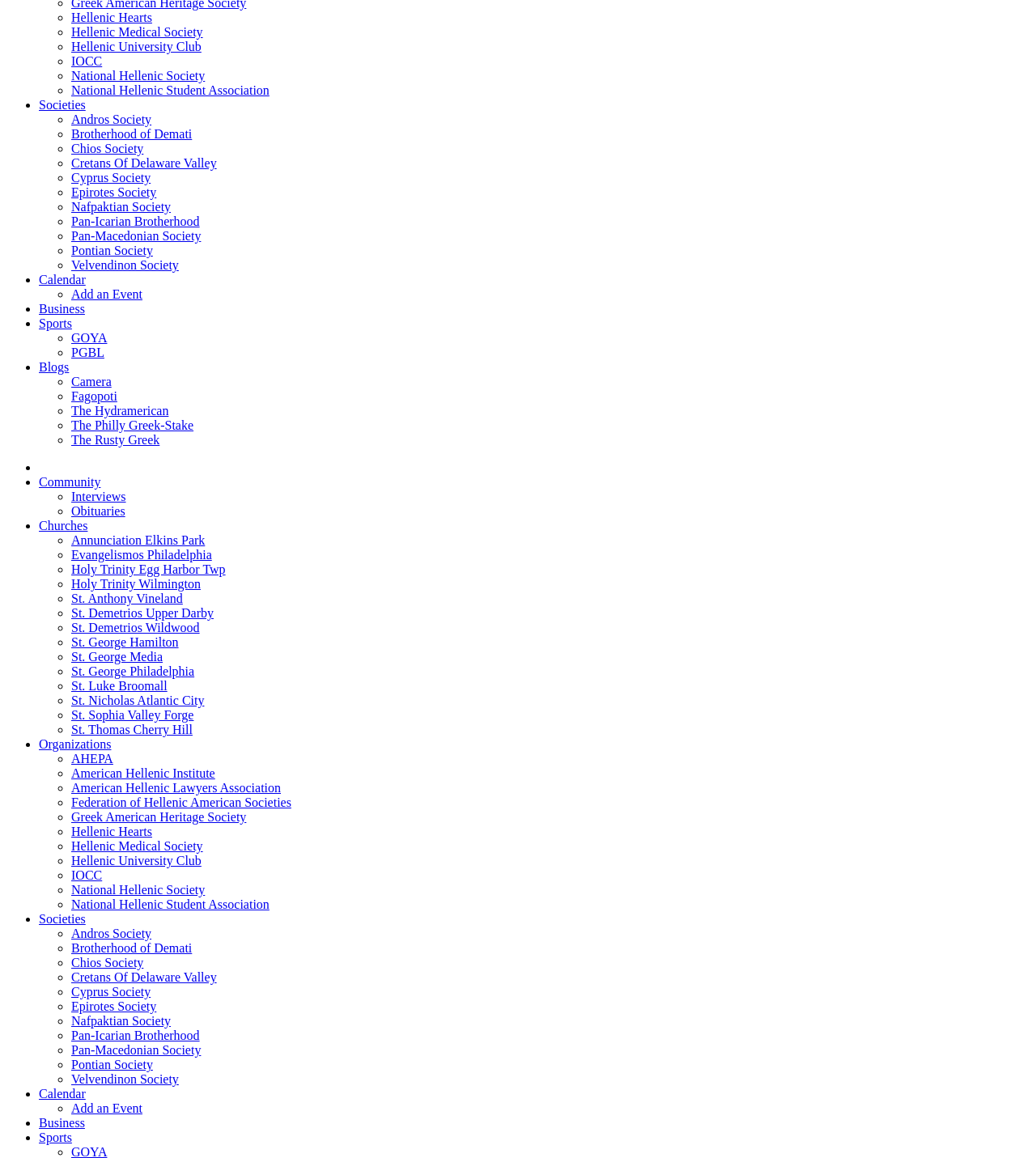Using the provided element description "Societies", determine the bounding box coordinates of the UI element.

[0.038, 0.085, 0.083, 0.096]